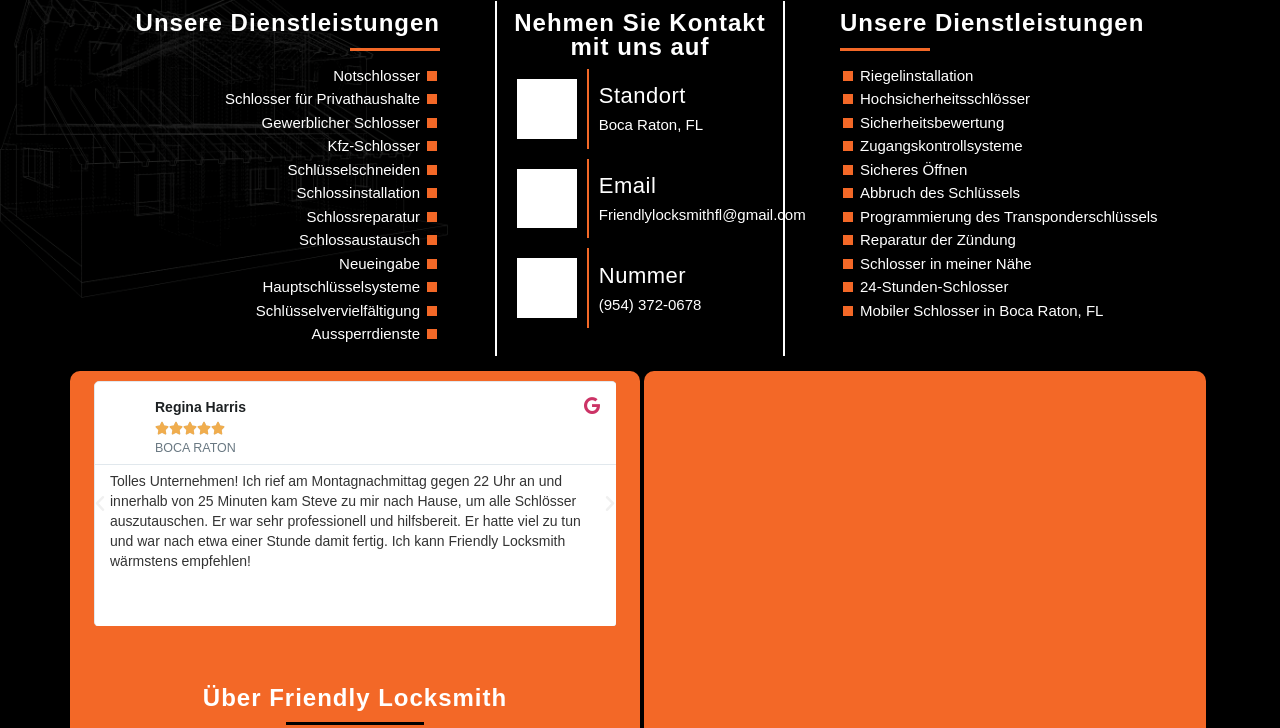Locate the bounding box of the UI element described by: "Also in Digbeth" in the given webpage screenshot.

None